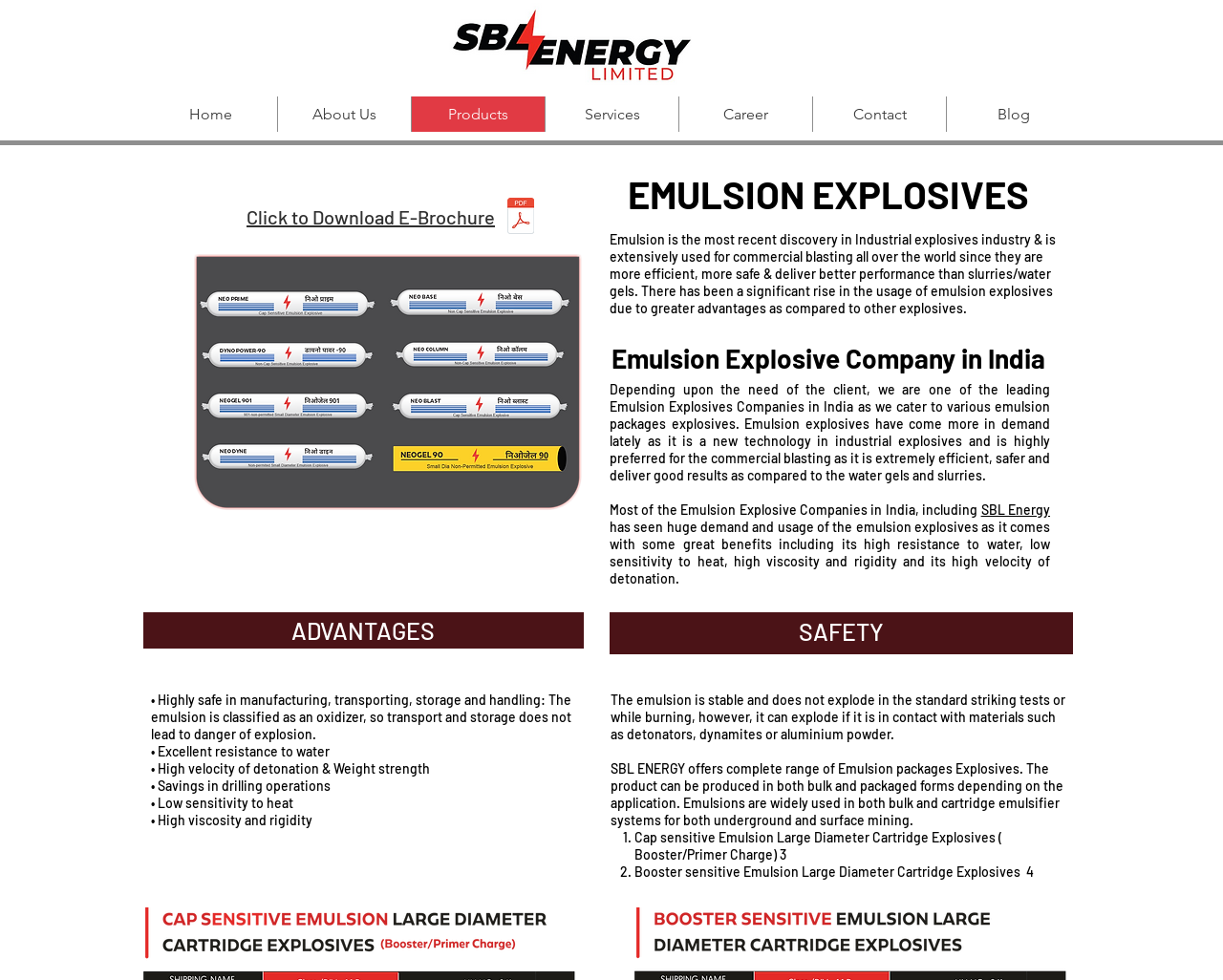Determine the bounding box coordinates for the area you should click to complete the following instruction: "Visit the 'Products' page".

[0.336, 0.098, 0.445, 0.135]